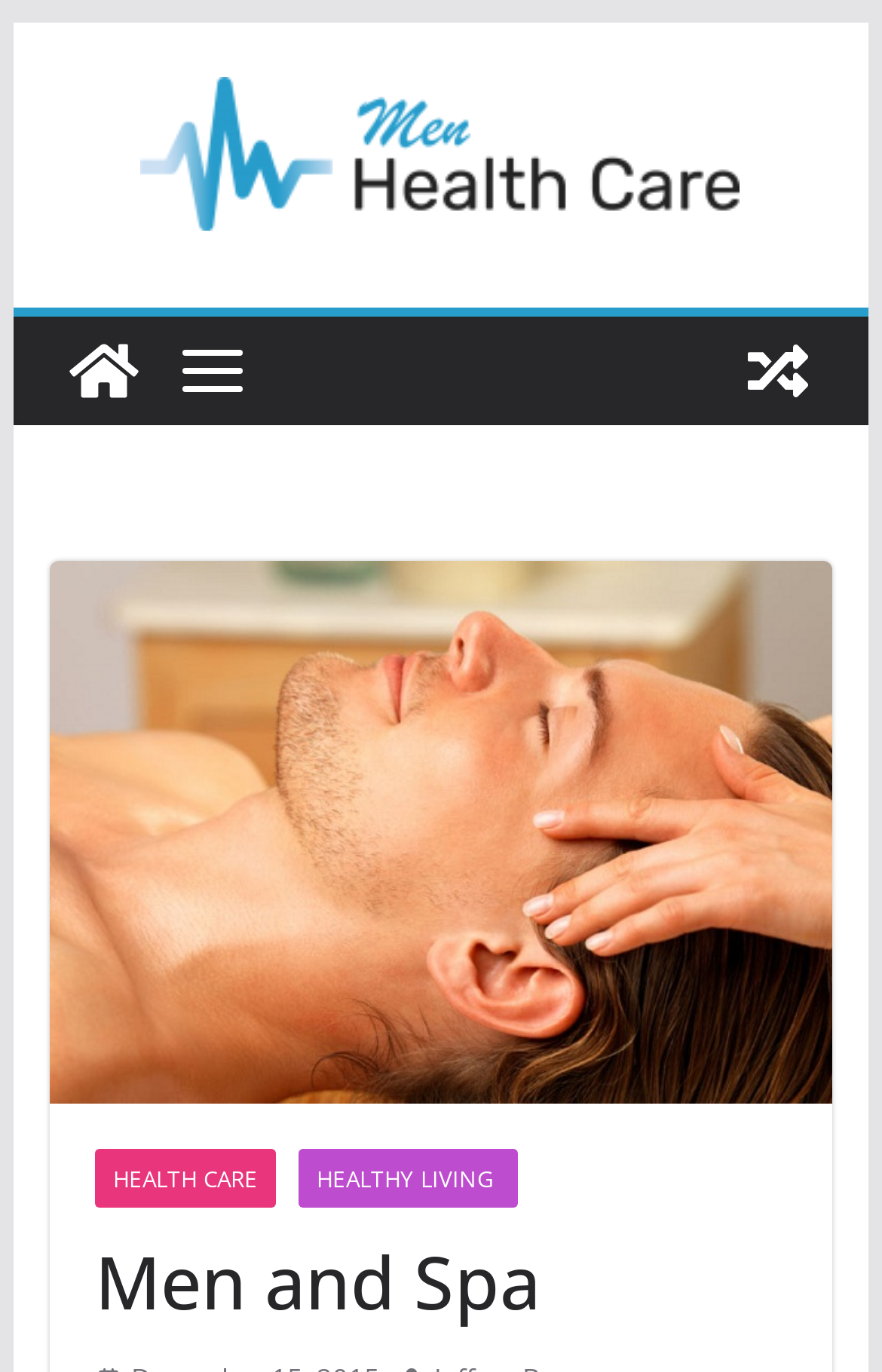What is the main topic of this website?
Respond with a short answer, either a single word or a phrase, based on the image.

Men's health care